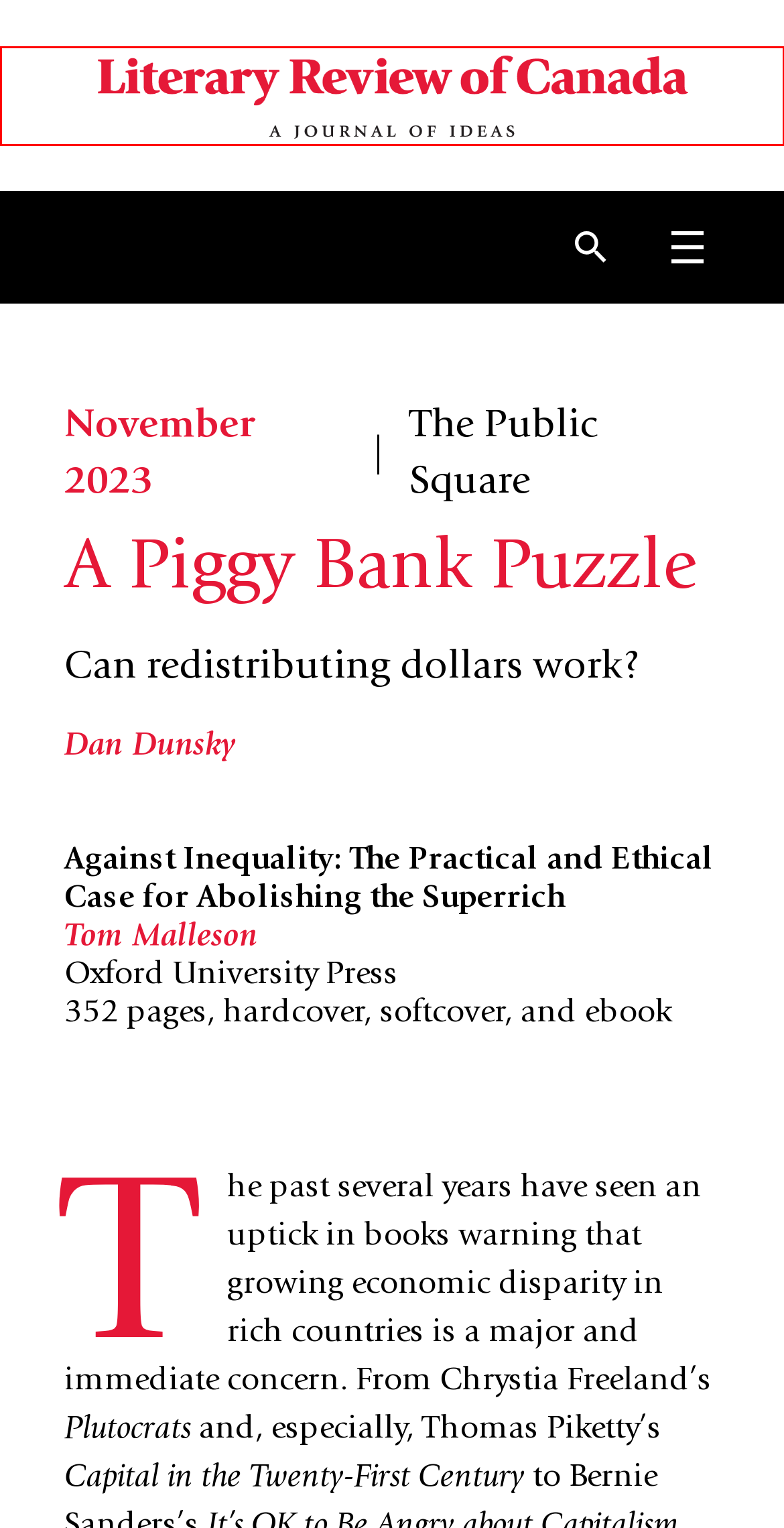You have been given a screenshot of a webpage with a red bounding box around a UI element. Select the most appropriate webpage description for the new webpage that appears after clicking the element within the red bounding box. The choices are:
A. Back Issues | Literary Review of Canada
B. Skimming the Cream | Literary Review of Canada
C. Dan Dunsky Archives | Literary Review of Canada
D. November 2023 Archives | Literary Review of Canada
E. Une nouvelle belle époque? | Literary Review of Canada
F. Home | Literary Review of Canada
G. Privacy Policy | Literary Review of Canada
H. The Boss-Employee Two-Step | Literary Review of Canada

F